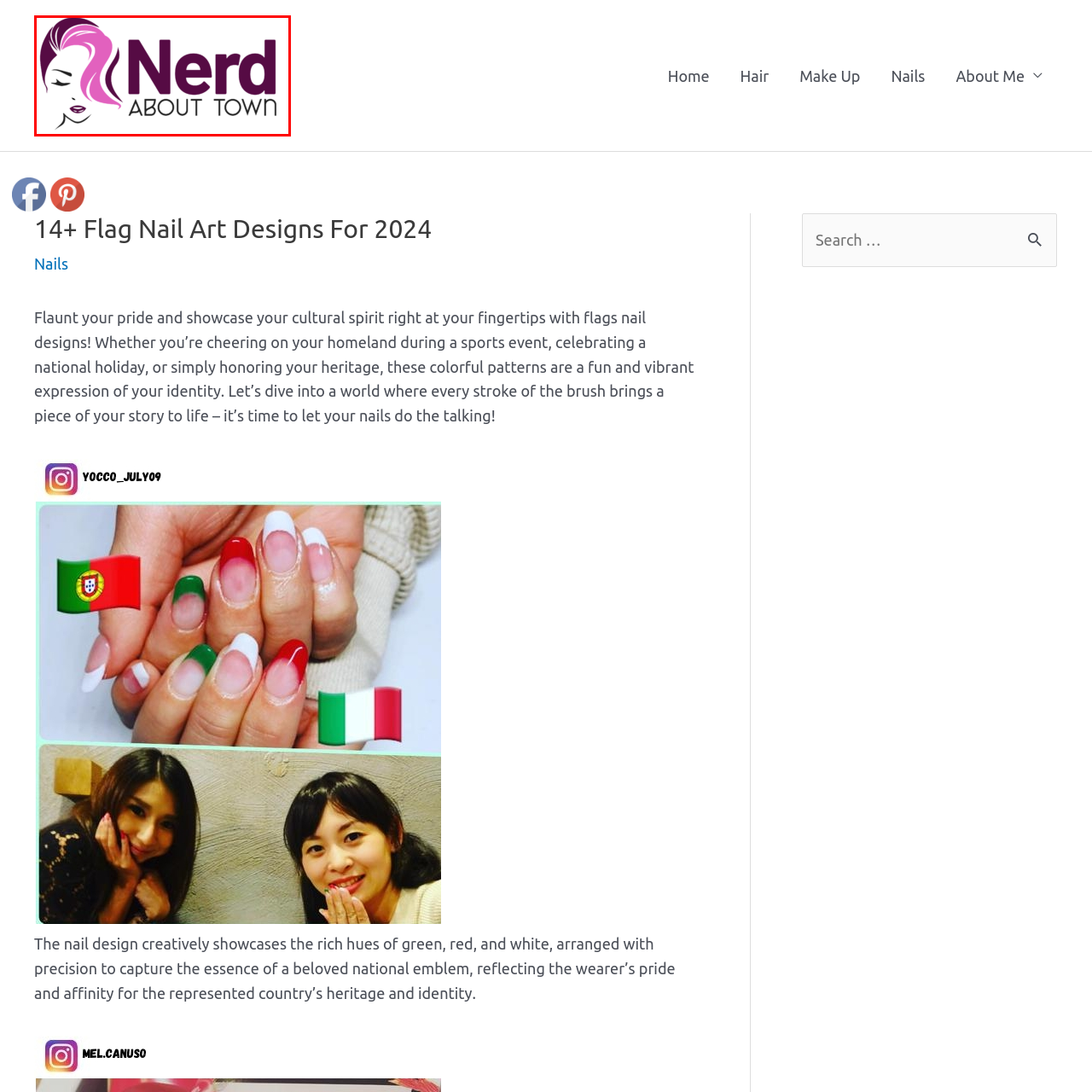What is one of the topics explored on the 'Nerd About Town' blog?
Please examine the image within the red bounding box and provide your answer using just one word or phrase.

nail art